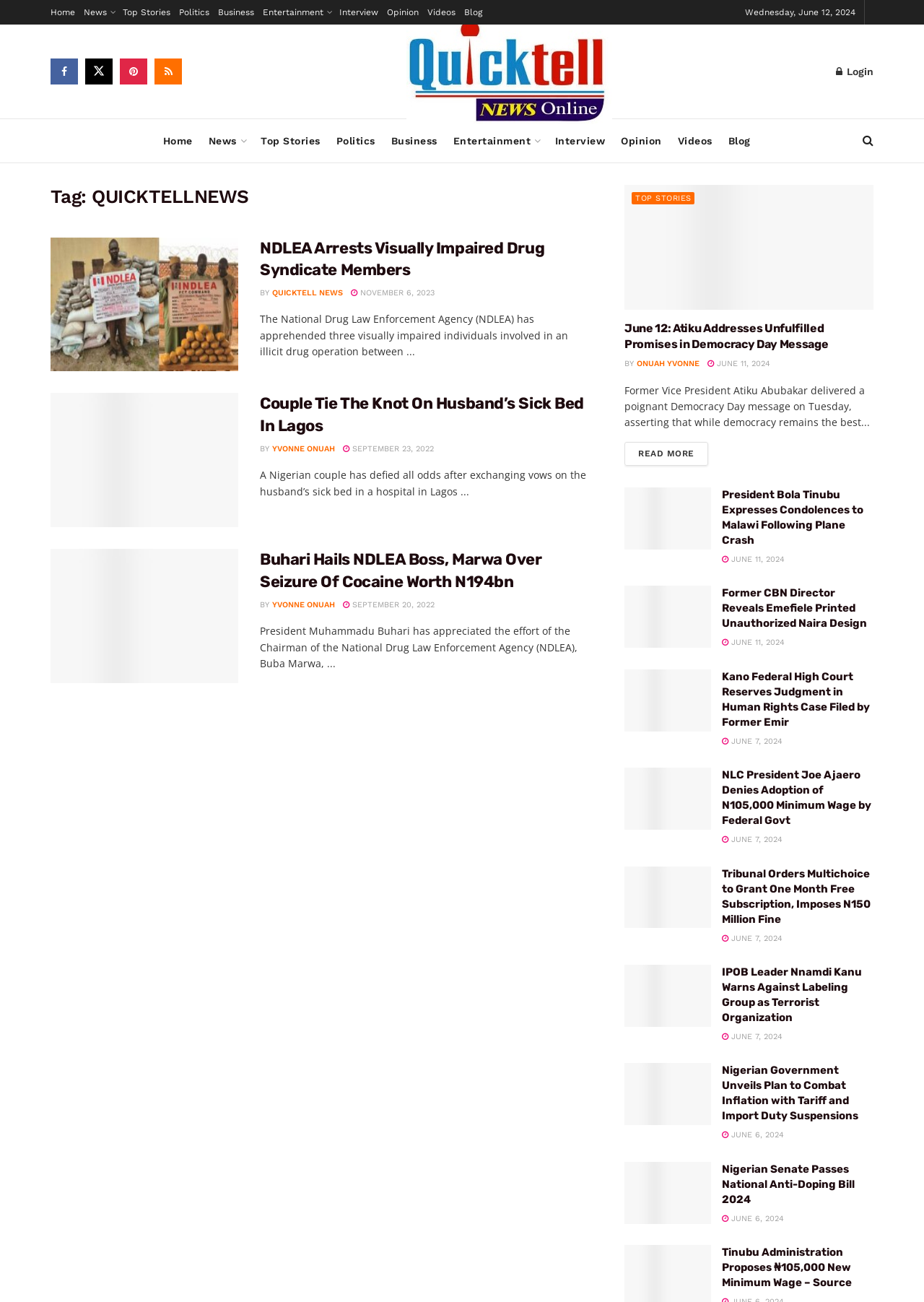How many articles are displayed on the webpage?
Provide a detailed and extensive answer to the question.

I counted the number of article elements on the webpage, which are [824], [825], [826], [827], and [875]. Each article element contains a heading, image, and text, and they are arranged vertically on the webpage.